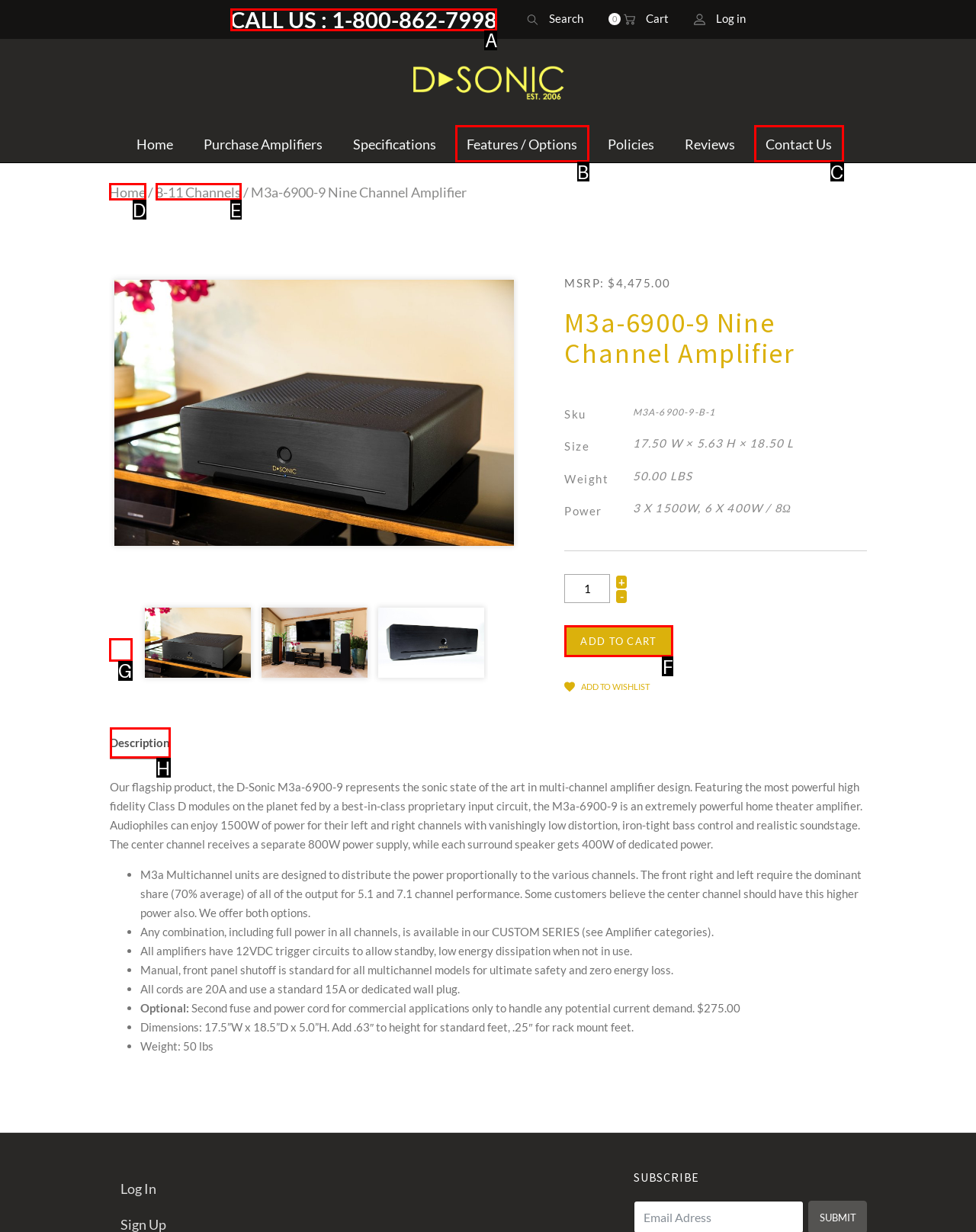Determine the letter of the element you should click to carry out the task: Call the customer service
Answer with the letter from the given choices.

A